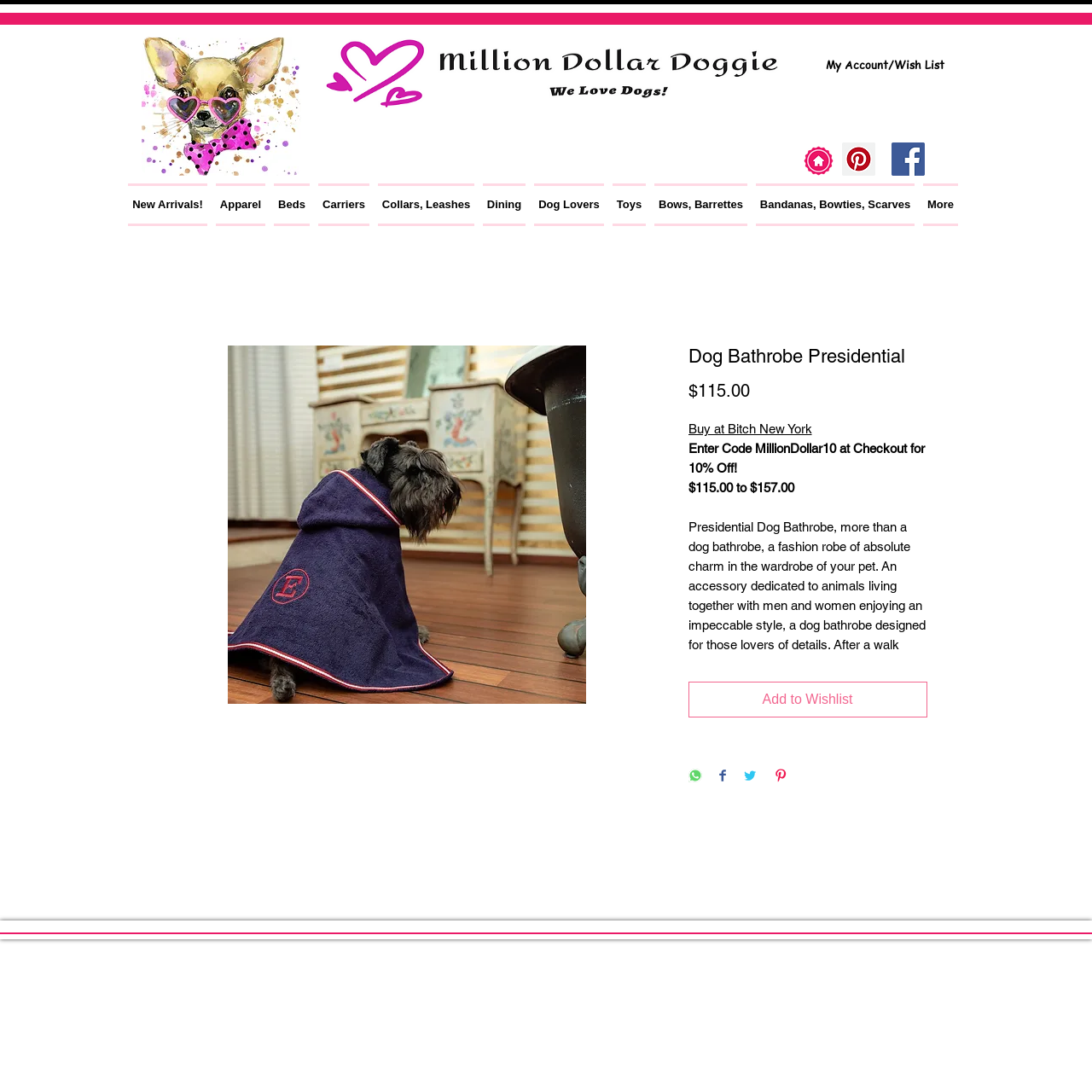Determine the bounding box coordinates of the region I should click to achieve the following instruction: "Click on the 'My Account/Wish List' button". Ensure the bounding box coordinates are four float numbers between 0 and 1, i.e., [left, top, right, bottom].

[0.745, 0.048, 0.876, 0.071]